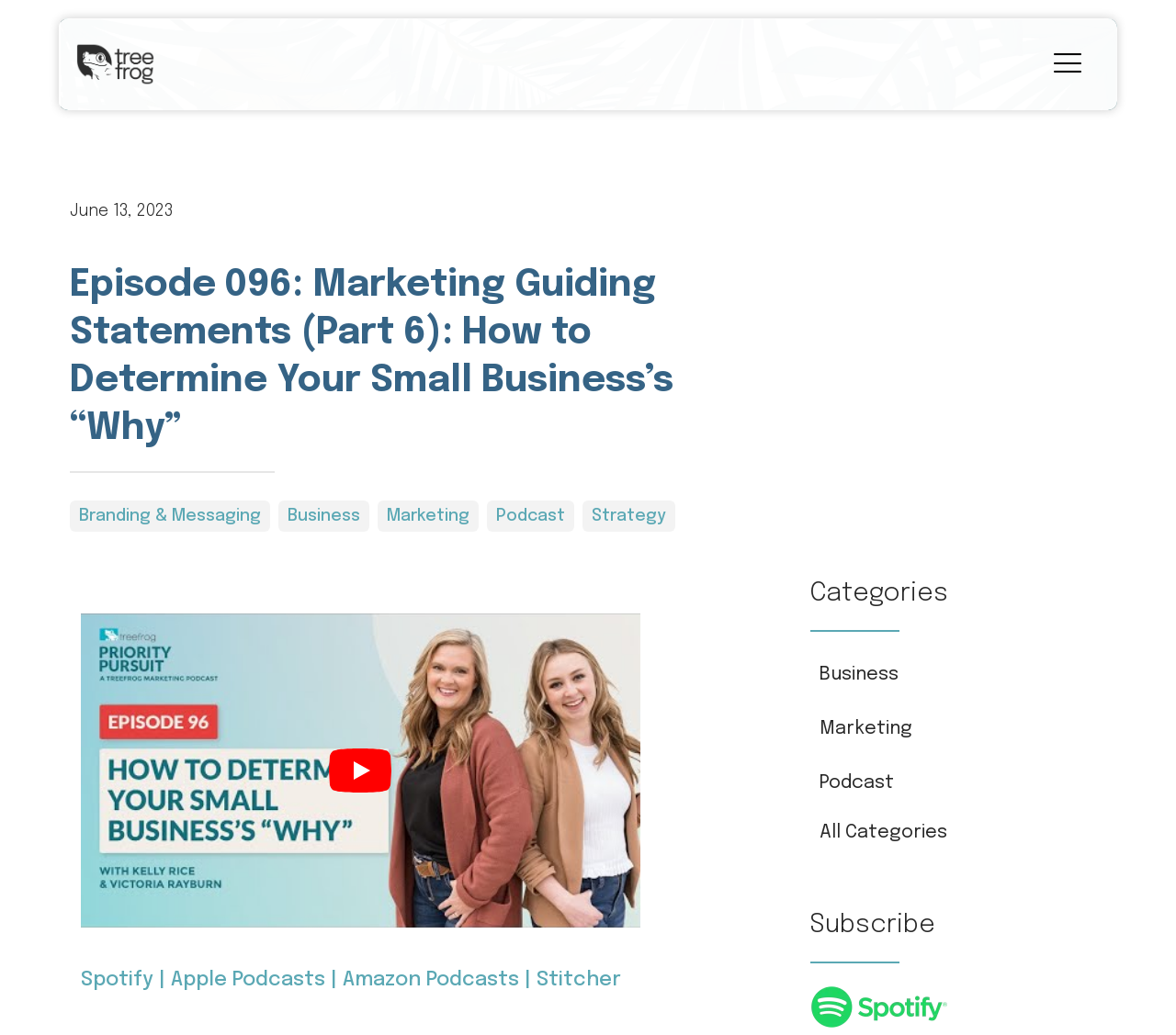Describe the entire webpage, focusing on both content and design.

This webpage is about the Priority Pursuit Podcast, specifically an episode titled "Episode 096: Marketing Guiding Statements (Part 6): How to Determine Your Small Business’s “Why”". At the top left corner, there is a Treefrog logo, accompanied by the date "June 13, 2023". Below the logo, the episode title is prominently displayed as a heading.

Underneath the episode title, there are five links categorized by topic: "Branding & Messaging", "Business", "Marketing", "Podcast", and "Strategy". These links are aligned horizontally and take up a significant portion of the top section of the page.

Further down, there is an image, followed by a heading that lists popular podcast platforms, including Spotify, Apple Podcasts, Amazon Podcasts, and Stitcher. Each platform has a corresponding link.

The page is divided into sections, with horizontal separators separating the different categories. The next section is labeled "Categories", which contains a list of links to various topics, including "Business", "Marketing", "Podcast", and several subtopics under each category.

Finally, at the bottom of the page, there is a section dedicated to subscribing to the podcast, with a Spotify logo and a link to subscribe.